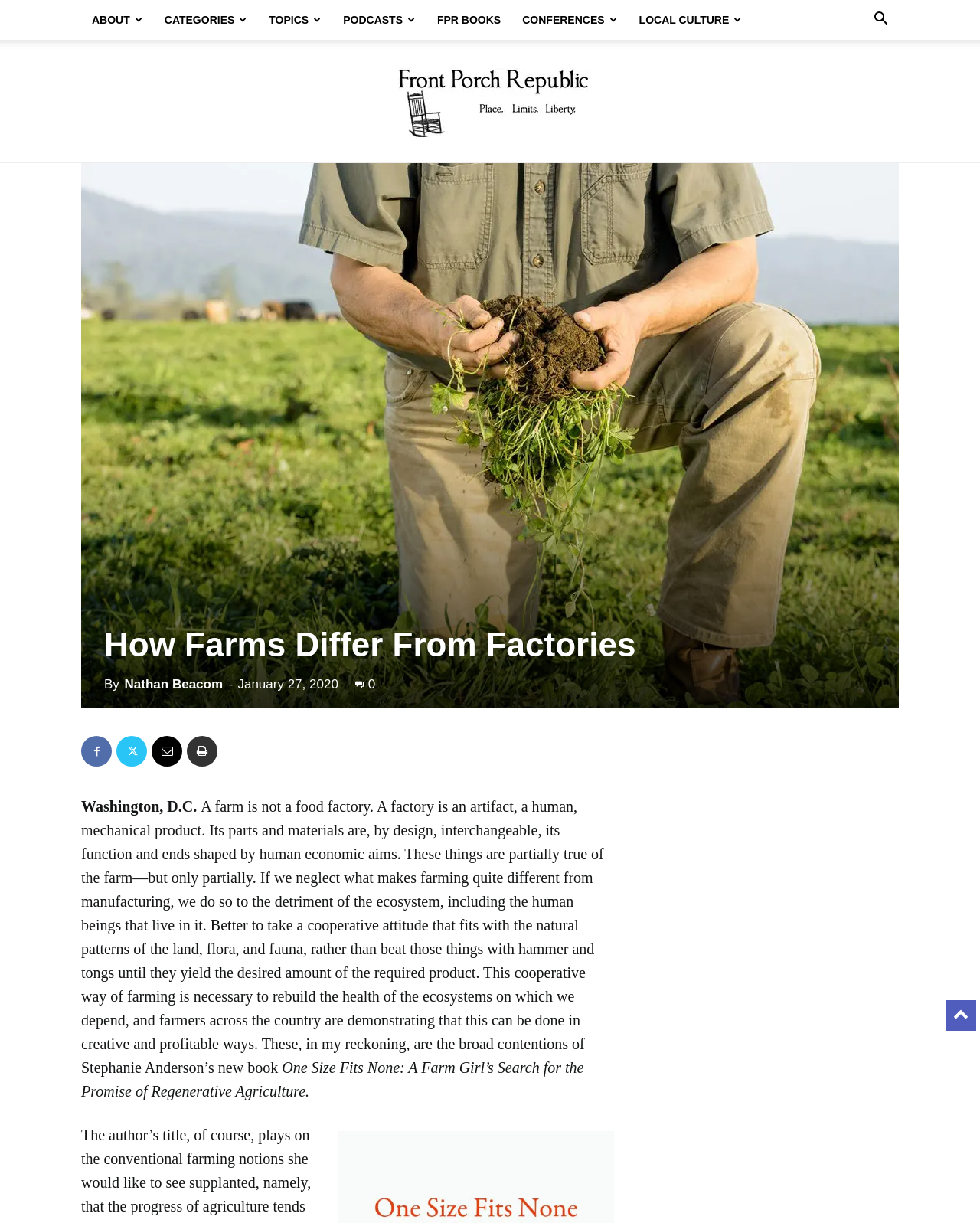Using the provided description Miscellanea, find the bounding box coordinates for the UI element. Provide the coordinates in (top-left x, top-left y, bottom-right x, bottom-right y) format, ensuring all values are between 0 and 1.

None